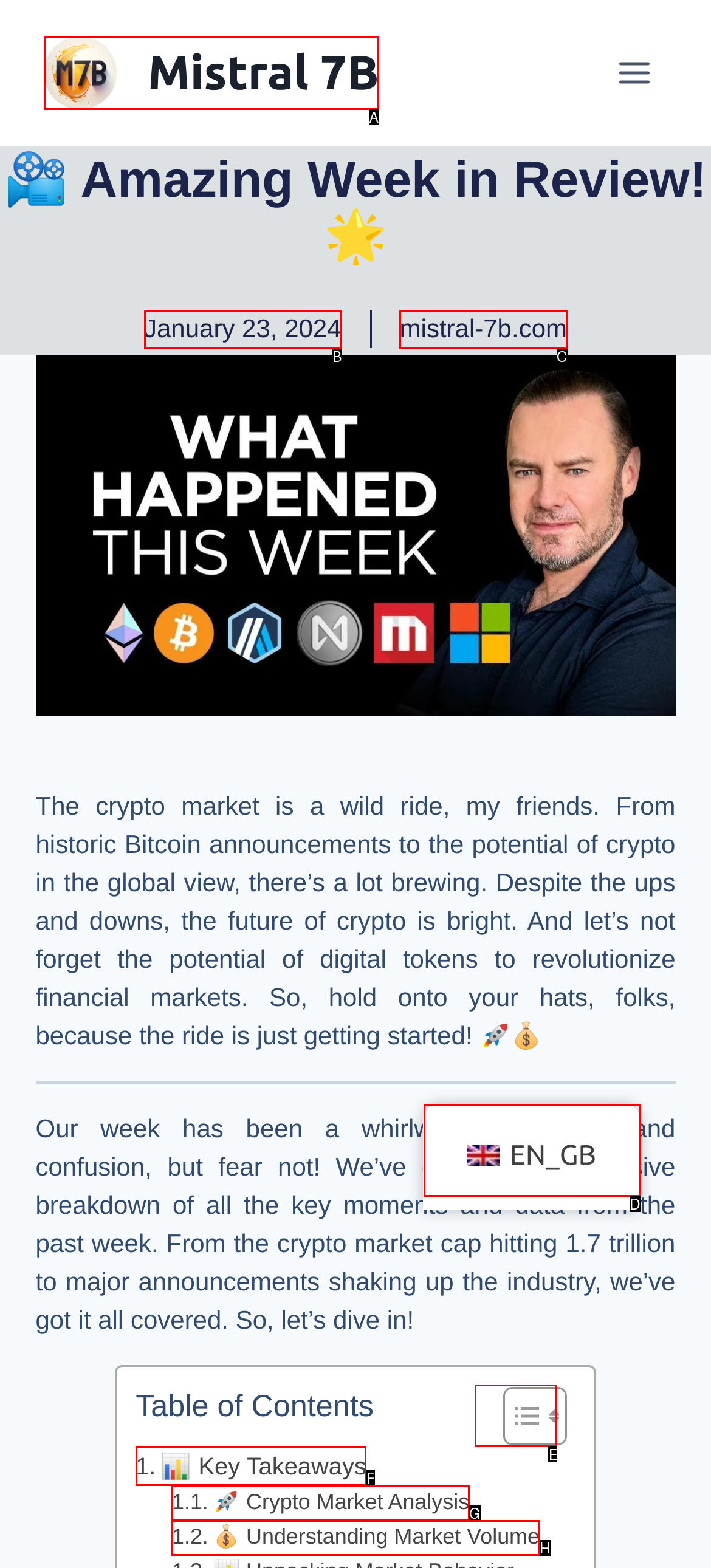Identify which HTML element matches the description: Mistral 7B
Provide your answer in the form of the letter of the correct option from the listed choices.

A